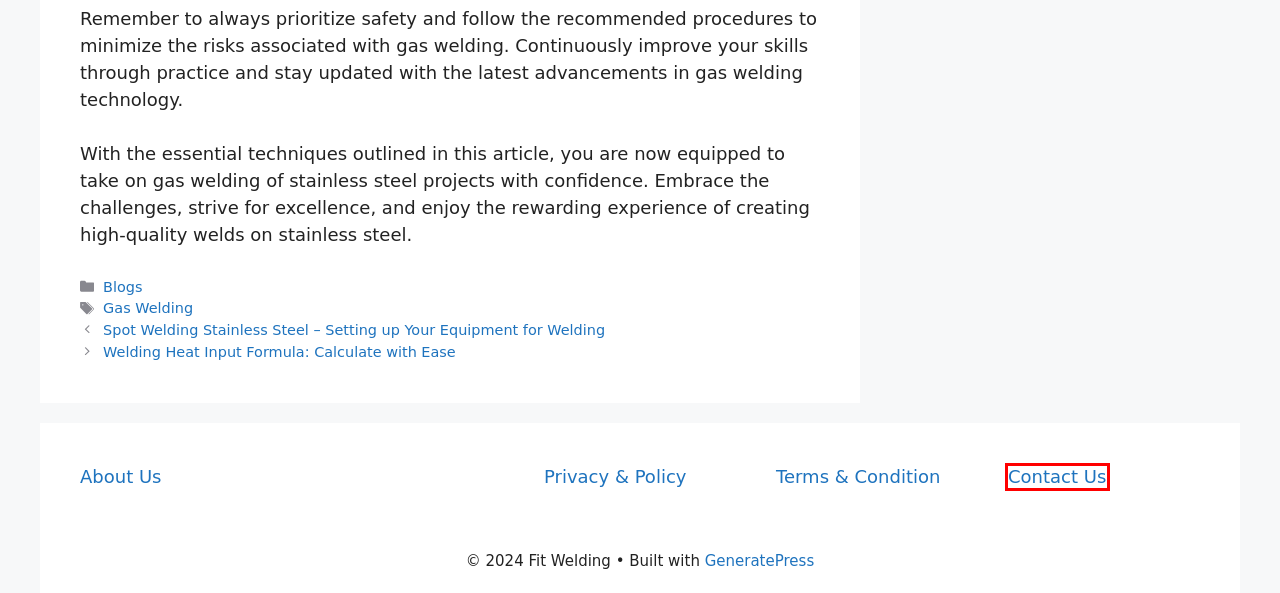You have a screenshot of a webpage with a red rectangle bounding box. Identify the best webpage description that corresponds to the new webpage after clicking the element within the red bounding box. Here are the candidates:
A. Gas Welding - Fit Welding
B. Blogs - Fit Welding
C. About Us - Fit Welding
D. Contact Us - Fit Welding
E. Spot Welding Stainless Steel - Setting up Your Equipment for Welding - Fit Welding
F. Welding Heat Input Formula: Calculate with Ease - Fit Welding
G. Privacy Policy - Fit Welding
H. Terms & Condition - Fit Welding

D